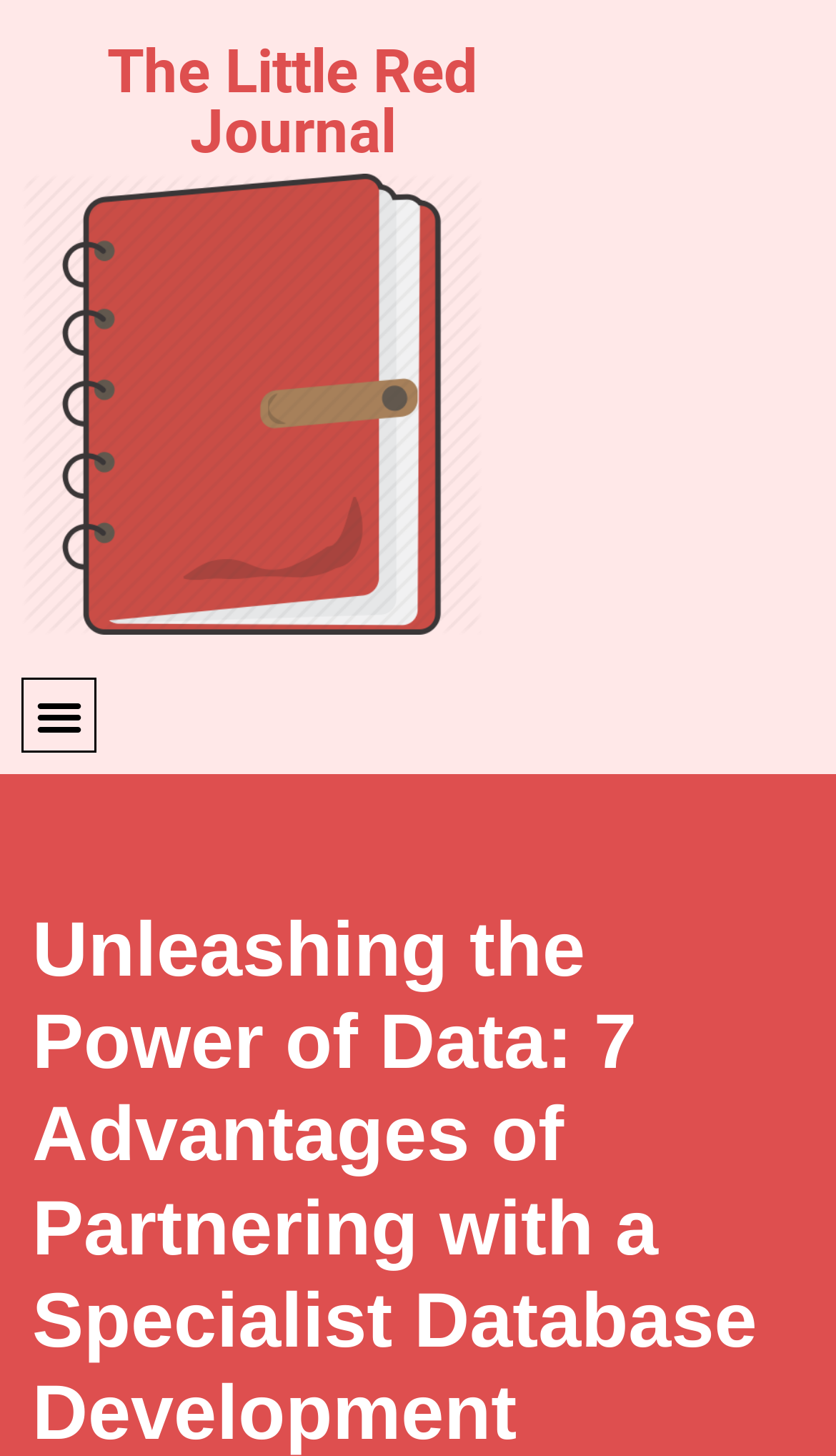Generate the main heading text from the webpage.

Unleashing the Power of Data: 7 Advantages of Partnering with a Specialist Database Development Company